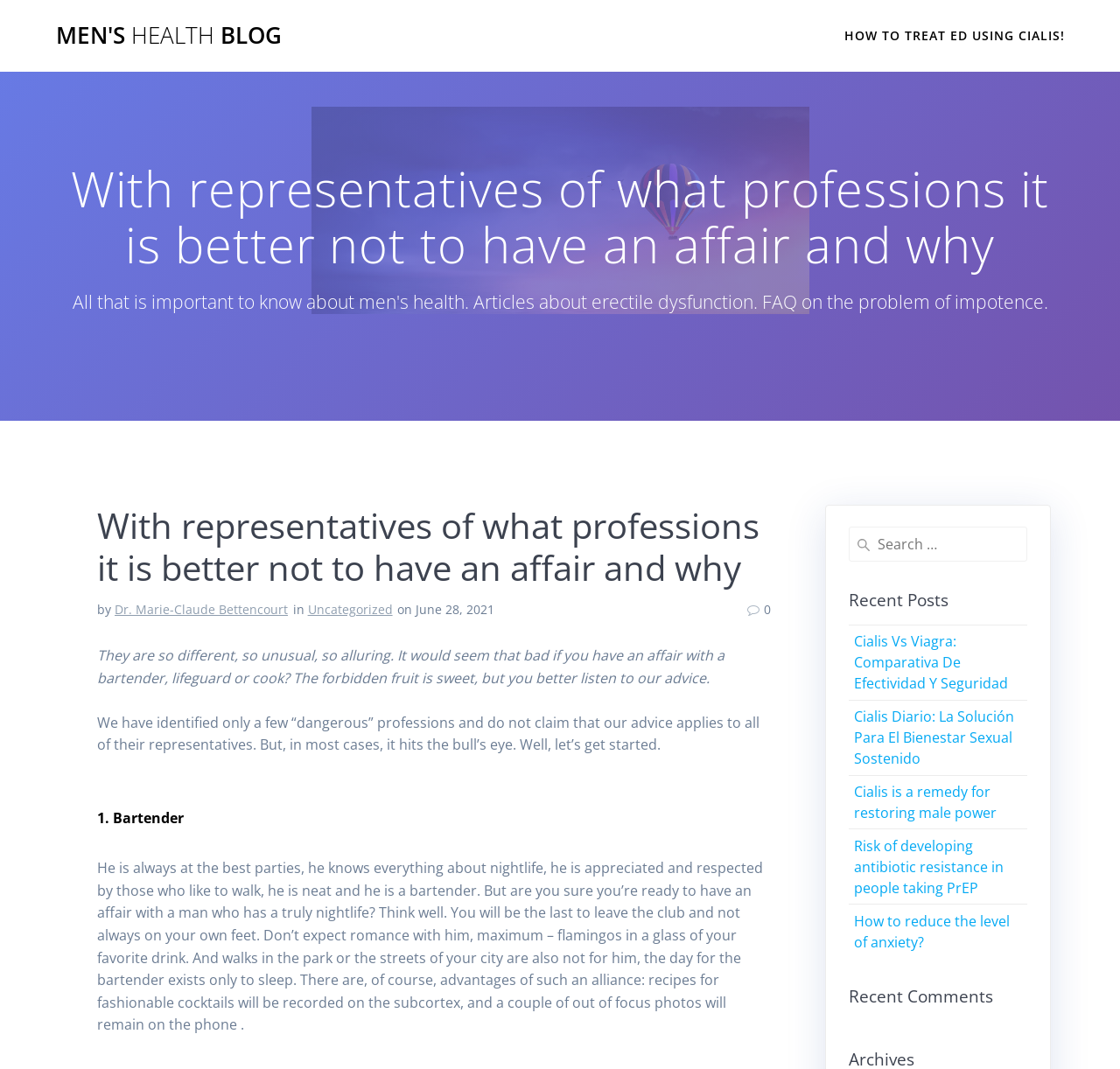Please specify the bounding box coordinates of the clickable region to carry out the following instruction: "read the 'About A.T. Baron' page". The coordinates should be four float numbers between 0 and 1, in the format [left, top, right, bottom].

None